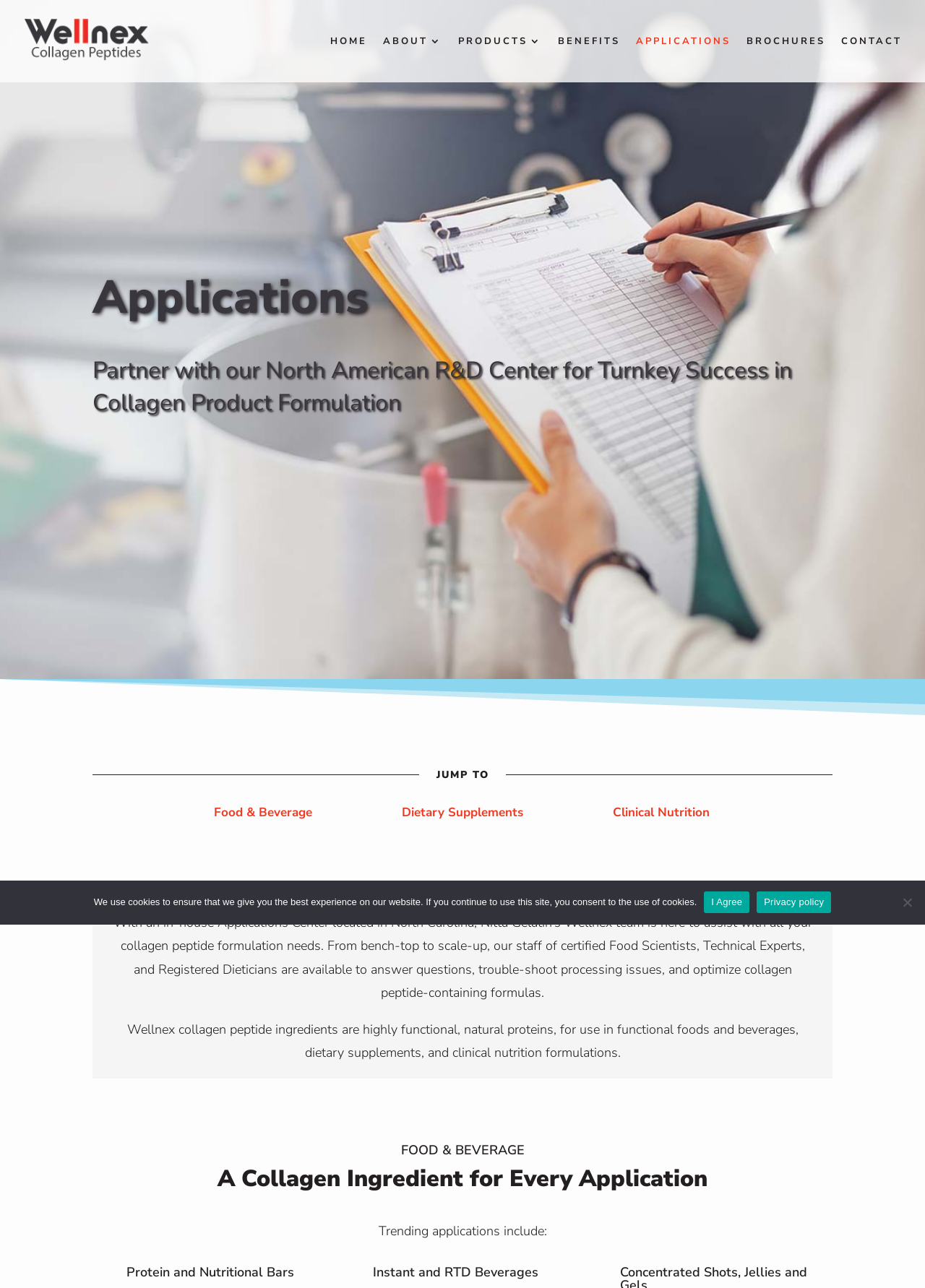Give a full account of the webpage's elements and their arrangement.

The webpage appears to be a product information page for Wellnex Collagen Peptides, a company that offers collagen product formulation services. At the top left corner, there is a logo image and a link to the company's homepage. The top navigation bar has several links, including "HOME", "ABOUT", "PRODUCTS", "BENEFITS", "APPLICATIONS", "BROCHURES", and "CONTACT", which are evenly spaced and aligned horizontally.

Below the navigation bar, there is a heading that reads "Applications" in a larger font size. Underneath, there is a paragraph of text that describes the company's North American R&D Center and its capabilities in collagen product formulation. To the right of this text, there is a "JUMP TO" section with three links: "Food & Beverage", "Dietary Supplements", and "Clinical Nutrition".

Further down the page, there is a section that describes the company's collagen peptide ingredients and their applications in functional foods and beverages, dietary supplements, and clinical nutrition formulations. This section is divided into two columns, with headings "FOOD & BEVERAGE" and "A Collagen Ingredient for Every Application" on the left, and a list of trending applications on the right.

At the bottom of the page, there are two tables with headings "Protein and Nutritional Bars" and "Instant and RTD Beverages", which appear to be related to the company's products and services.

Finally, there is a cookie notice dialog box at the bottom of the page, which informs users about the company's cookie policy and provides links to agree to the policy or to learn more about it.